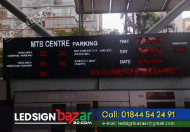Please provide a comprehensive response to the question based on the details in the image: What is the contact email address provided on the sign?

The sign includes contact details for LEDSIGNBAZAR, which includes an email address, ledsignbazar@gmail.com, where viewers can reach out to them.